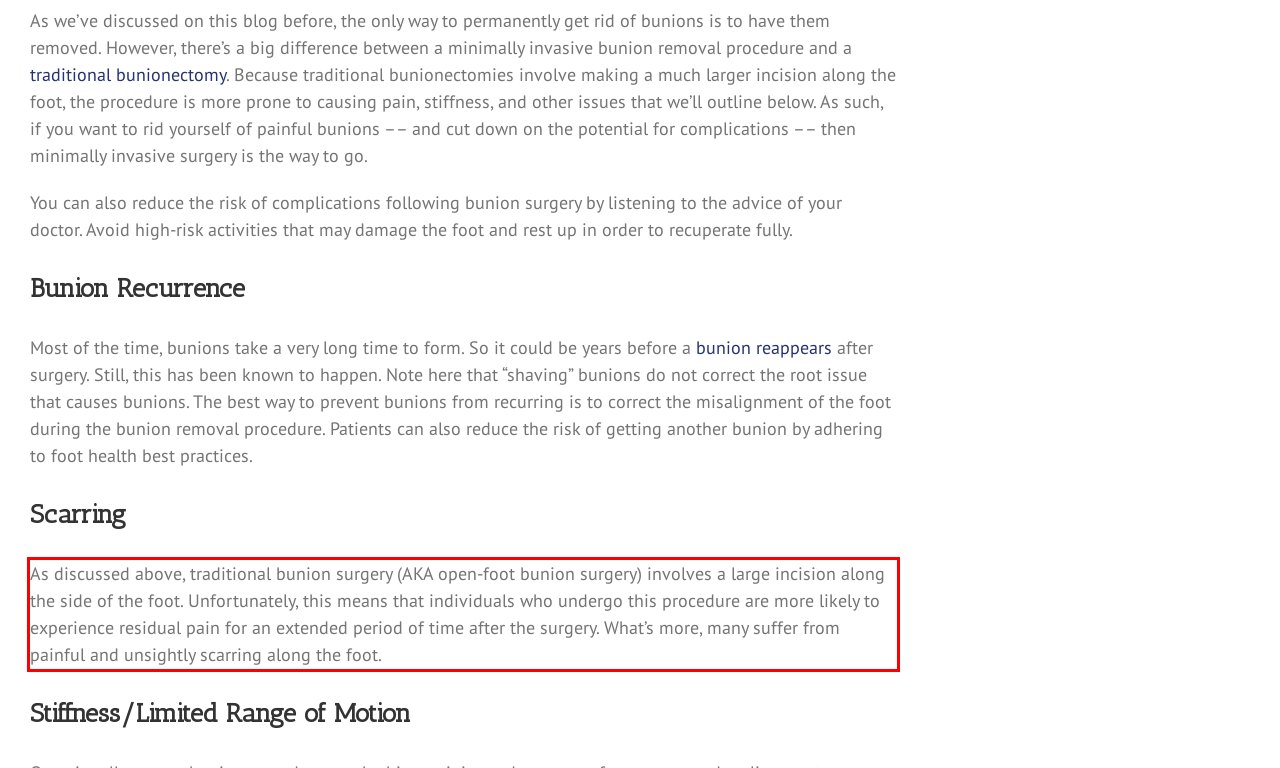The screenshot you have been given contains a UI element surrounded by a red rectangle. Use OCR to read and extract the text inside this red rectangle.

As discussed above, traditional bunion surgery (AKA open-foot bunion surgery) involves a large incision along the side of the foot. Unfortunately, this means that individuals who undergo this procedure are more likely to experience residual pain for an extended period of time after the surgery. What’s more, many suffer from painful and unsightly scarring along the foot.